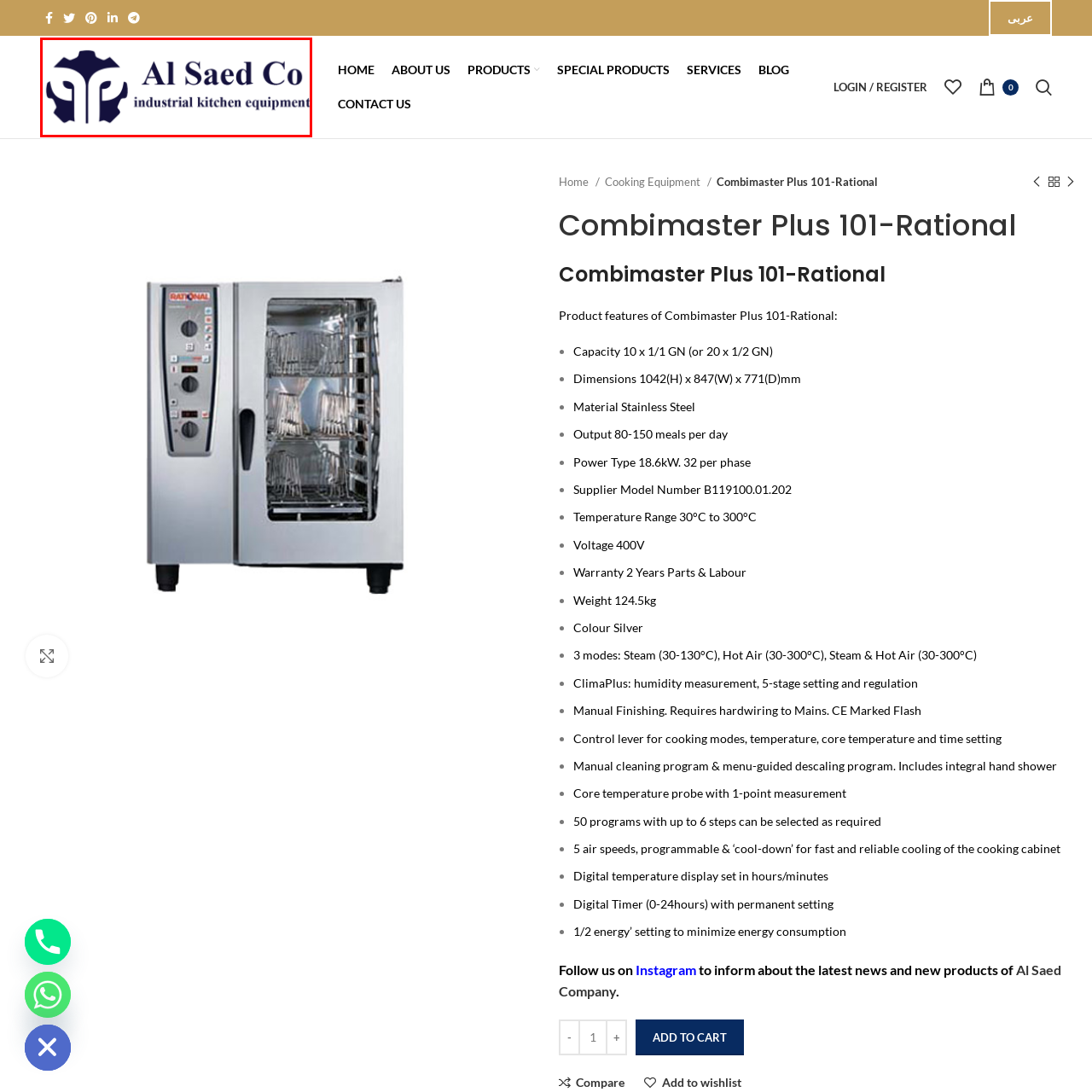Study the image surrounded by the red bounding box and respond as thoroughly as possible to the following question, using the image for reference: What does the stylized graphic in the logo resemble?

The stylized graphic in the logo is distinct and resembles a gear paired with abstract human-like features, symbolizing innovation and industry, which aligns with the company's specialization in industrial kitchen equipment.